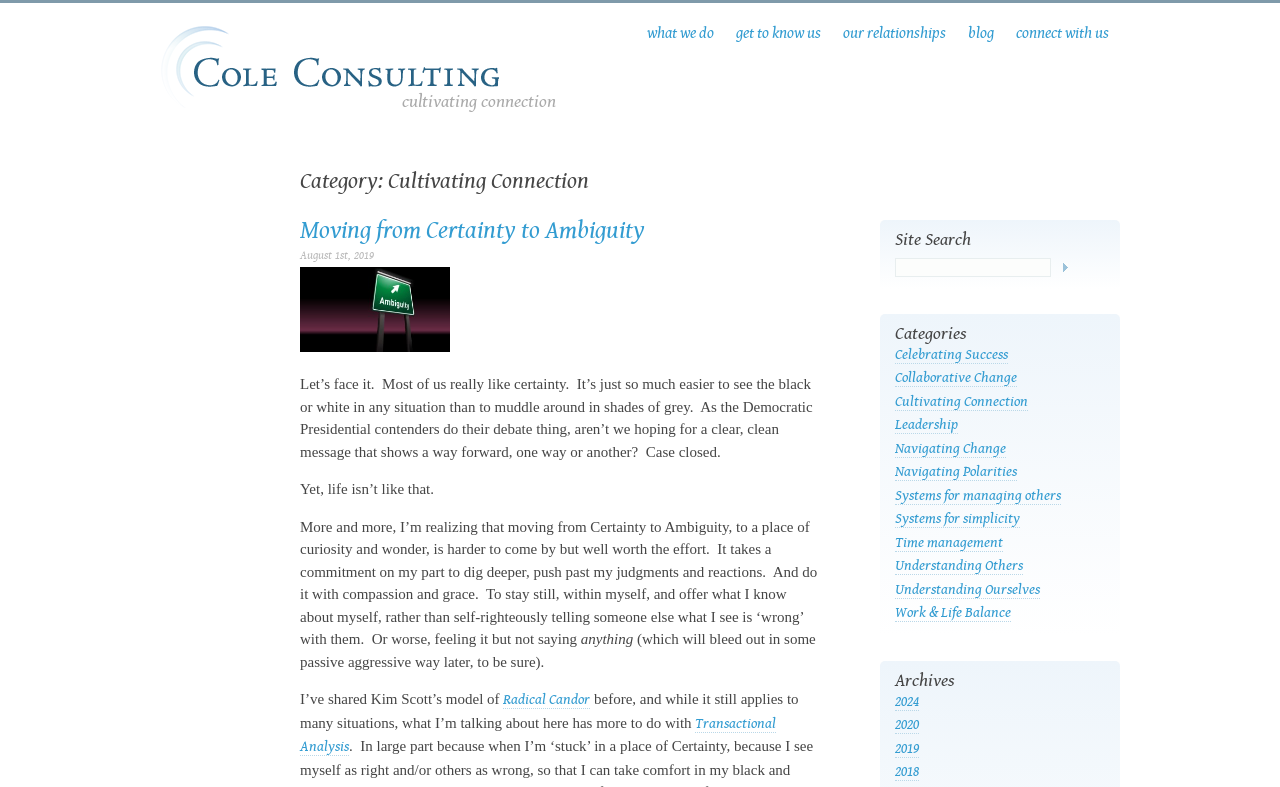Please pinpoint the bounding box coordinates for the region I should click to adhere to this instruction: "Call the office".

None